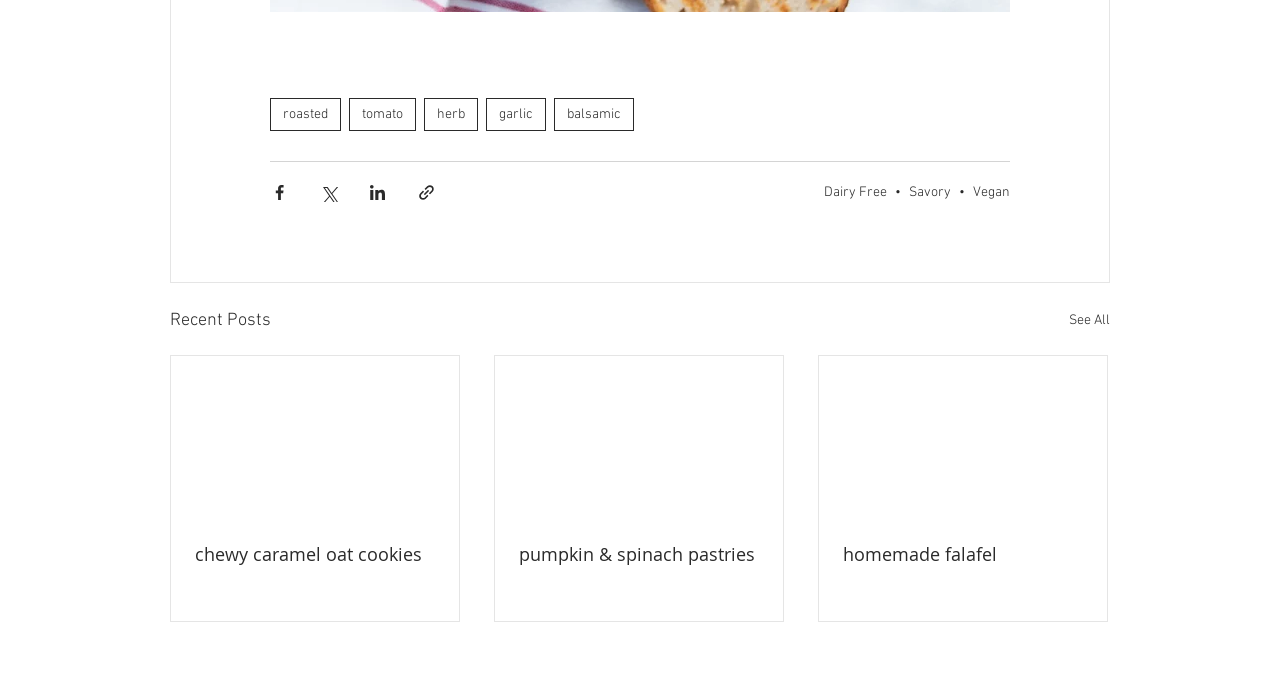Please find the bounding box for the UI element described by: "parent_node: chewy caramel oat cookies".

[0.134, 0.509, 0.359, 0.74]